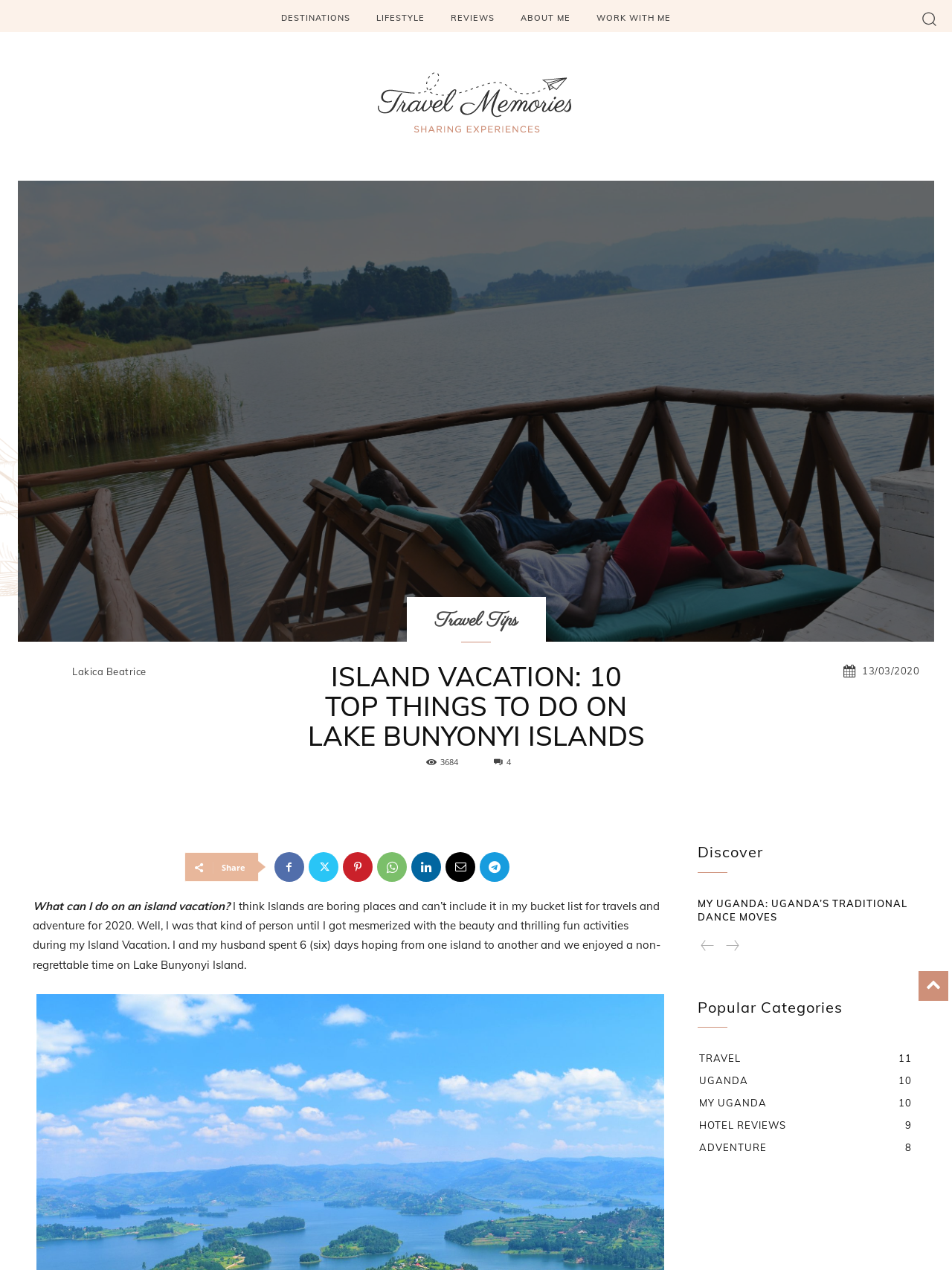Please pinpoint the bounding box coordinates for the region I should click to adhere to this instruction: "Visit the DESTINATIONS page".

[0.288, 0.0, 0.376, 0.028]